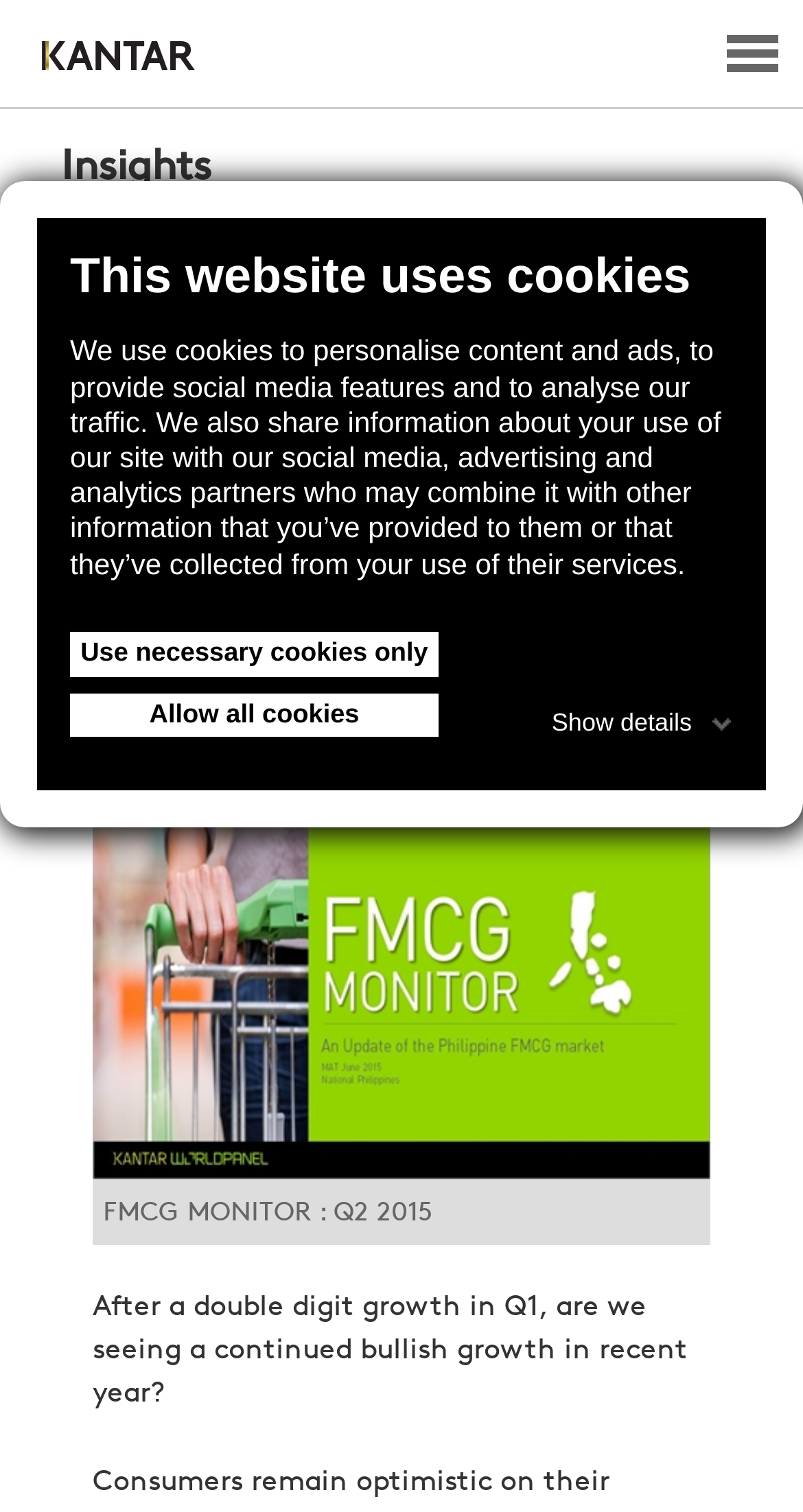Respond concisely with one word or phrase to the following query:
What is the title of the latest insights?

FMCG Monitor: Q2 2015